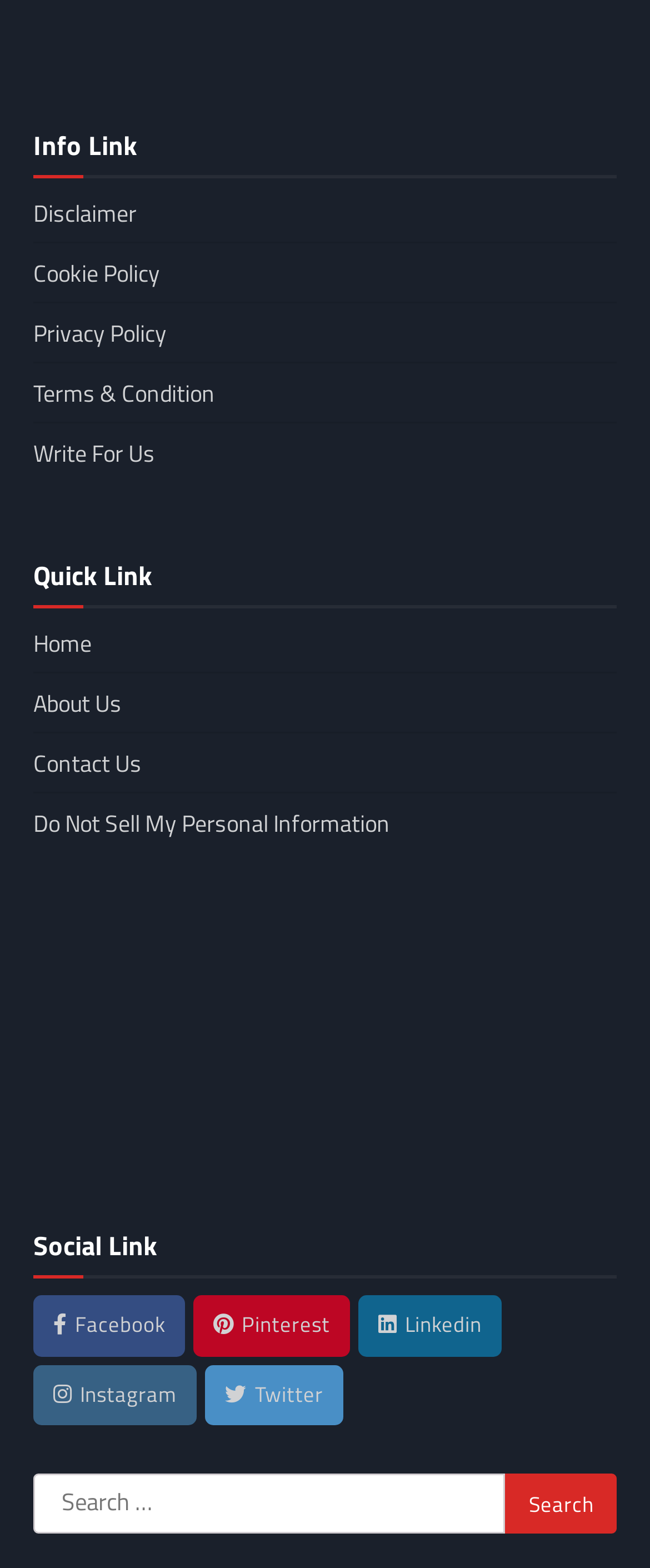Predict the bounding box coordinates of the UI element that matches this description: "23/02/201525/02/2015". The coordinates should be in the format [left, top, right, bottom] with each value between 0 and 1.

None